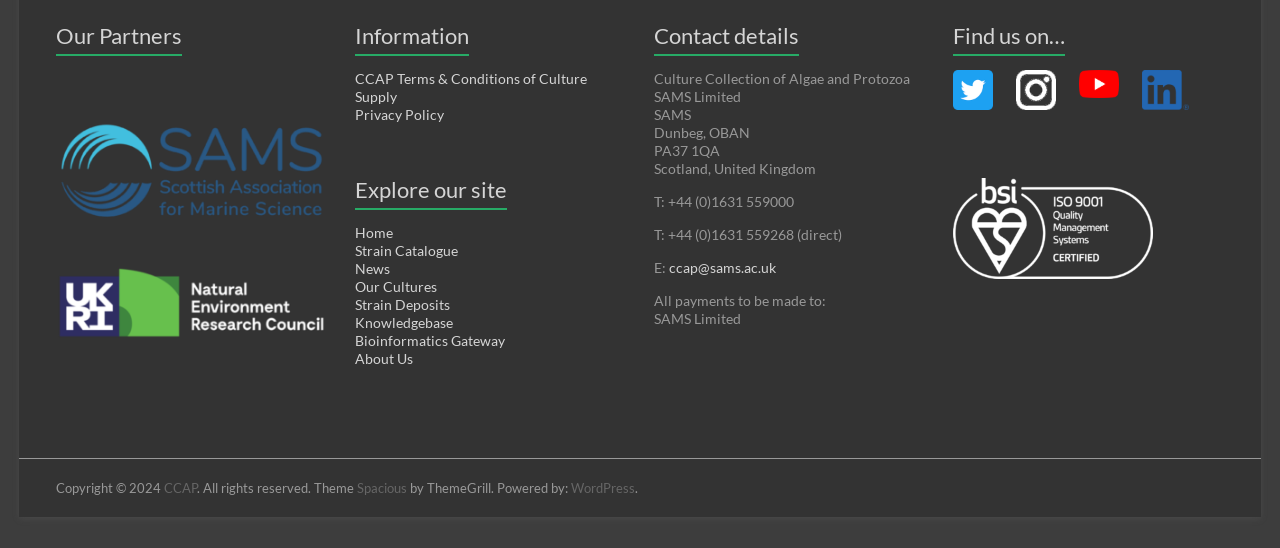Find the bounding box coordinates corresponding to the UI element with the description: "alt="YouTube"". The coordinates should be formatted as [left, top, right, bottom], with values as floats between 0 and 1.

[0.843, 0.13, 0.89, 0.161]